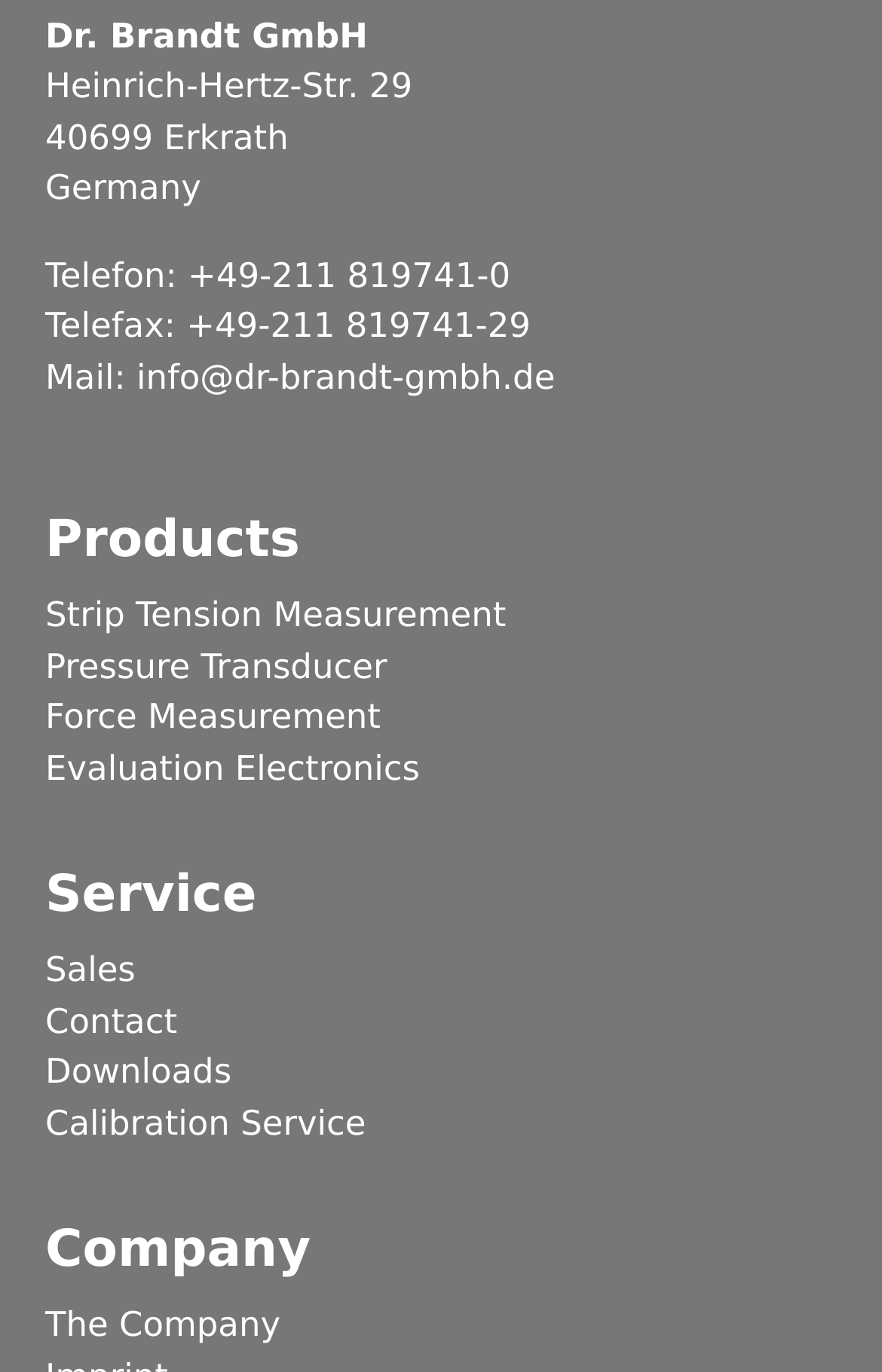What is the company's address?
Refer to the screenshot and deliver a thorough answer to the question presented.

I found the company's address by looking at the top section of the webpage, where the company's name 'Dr. Brandt GmbH' is followed by its address, which is 'Heinrich-Hertz-Str. 29, 40699 Erkrath, Germany'.